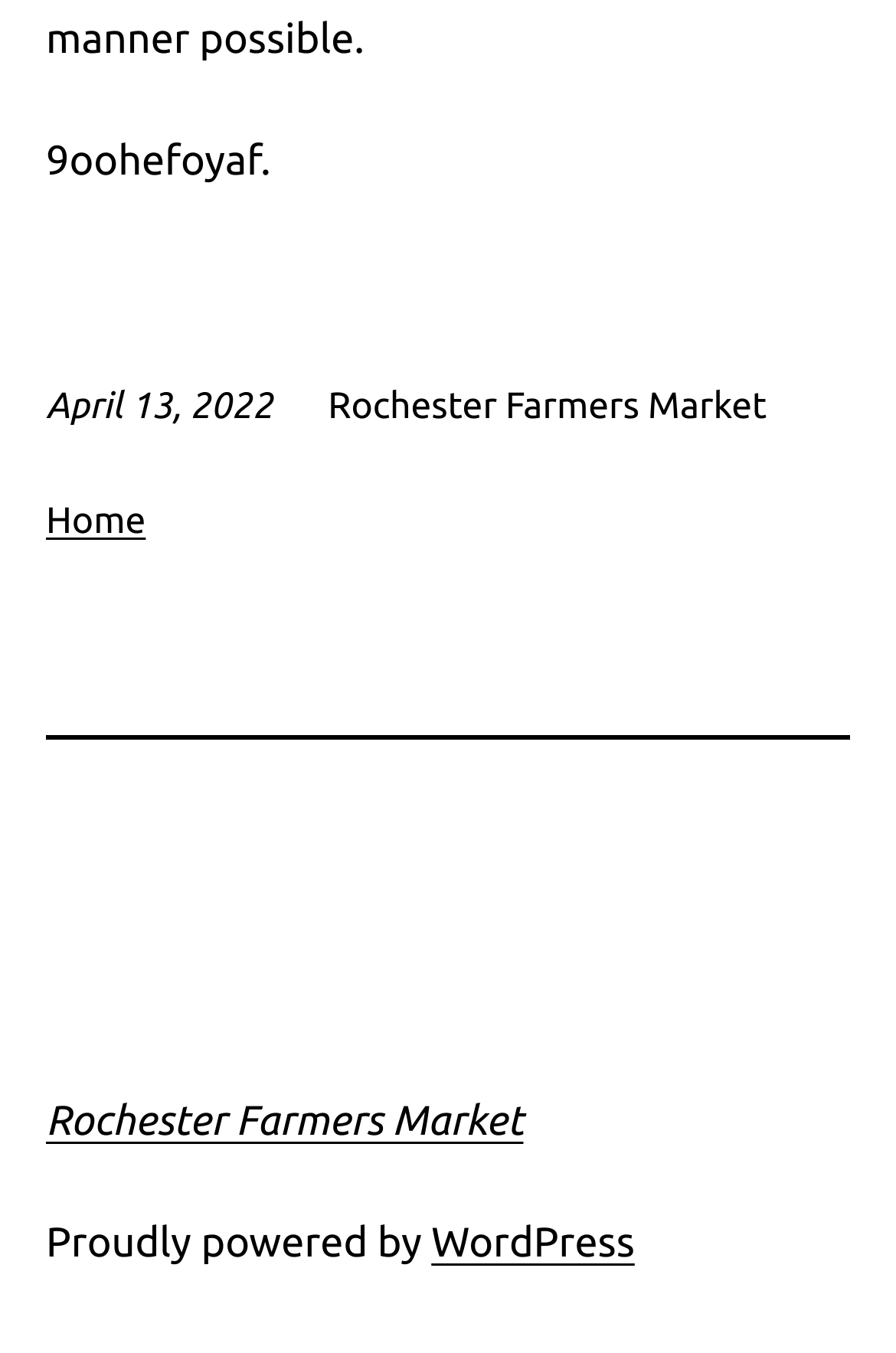What is the platform powering the website?
Using the image as a reference, deliver a detailed and thorough answer to the question.

I found the text 'Proudly powered by' followed by a link to 'WordPress' on the webpage, which is located inside a 'link' element with a bounding box of [0.481, 0.902, 0.708, 0.936].